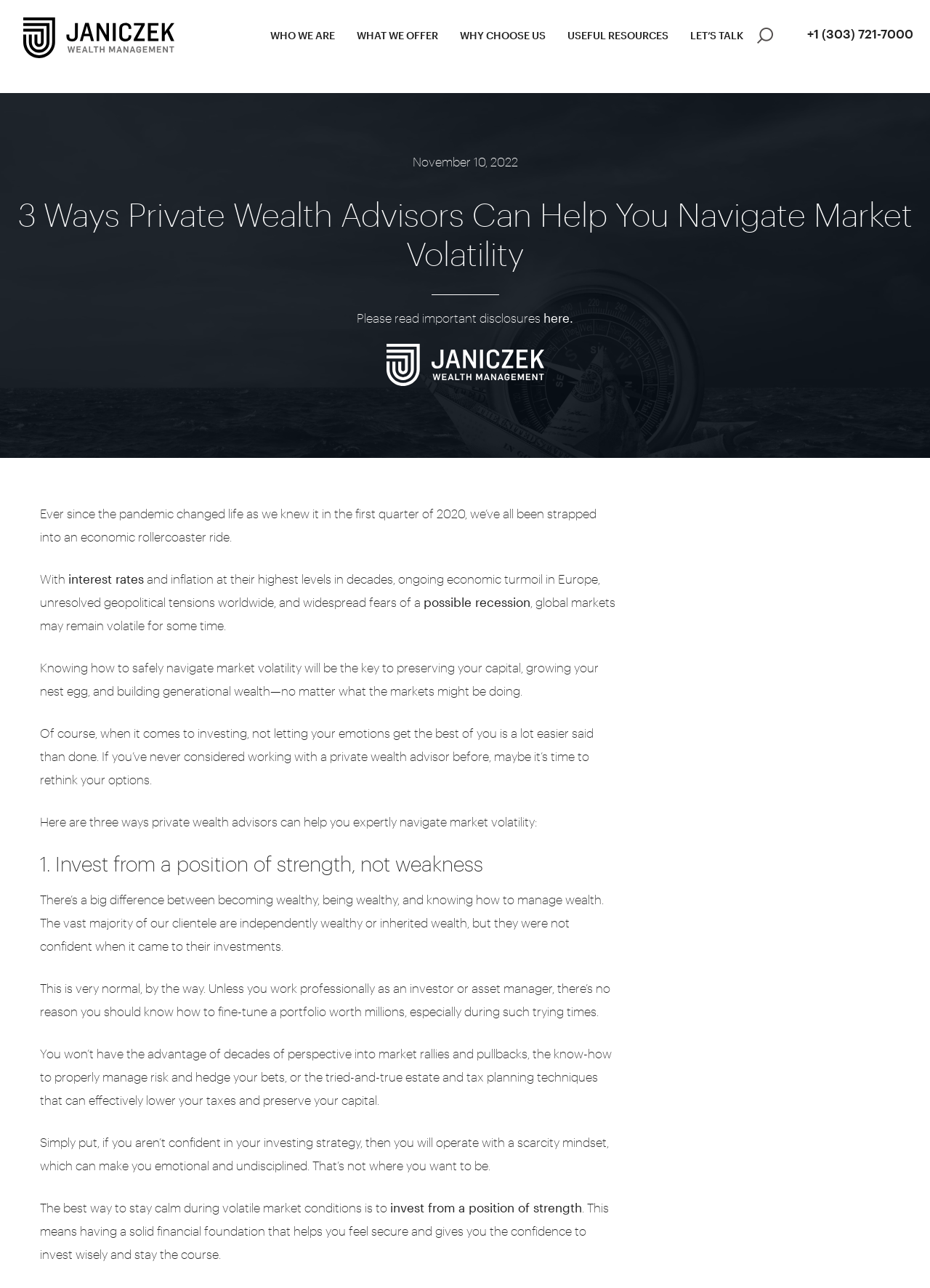What is the date mentioned on the webpage?
Please answer using one word or phrase, based on the screenshot.

November 10, 2022